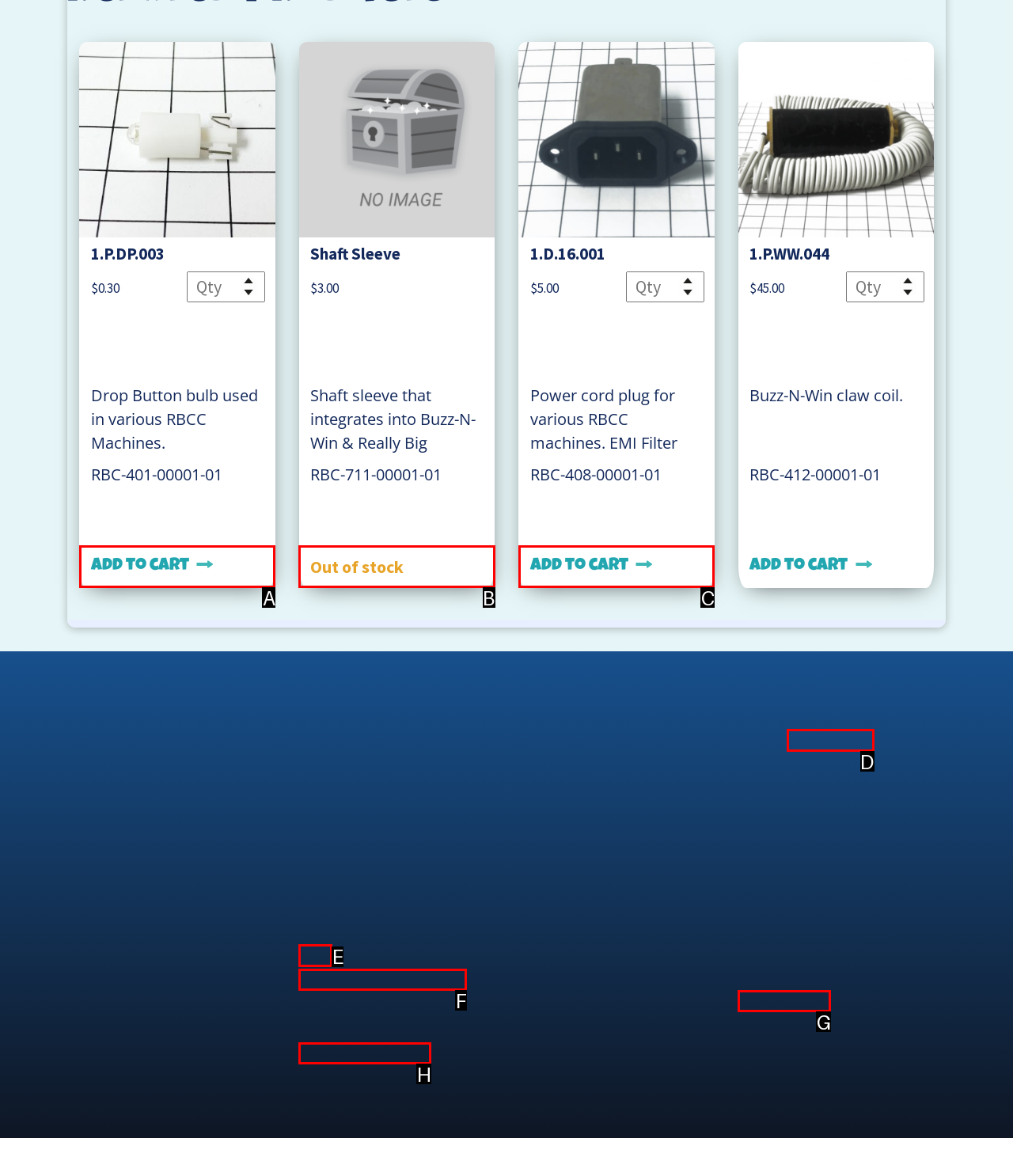Choose the HTML element that needs to be clicked for the given task: View 'FAQs' Respond by giving the letter of the chosen option.

E